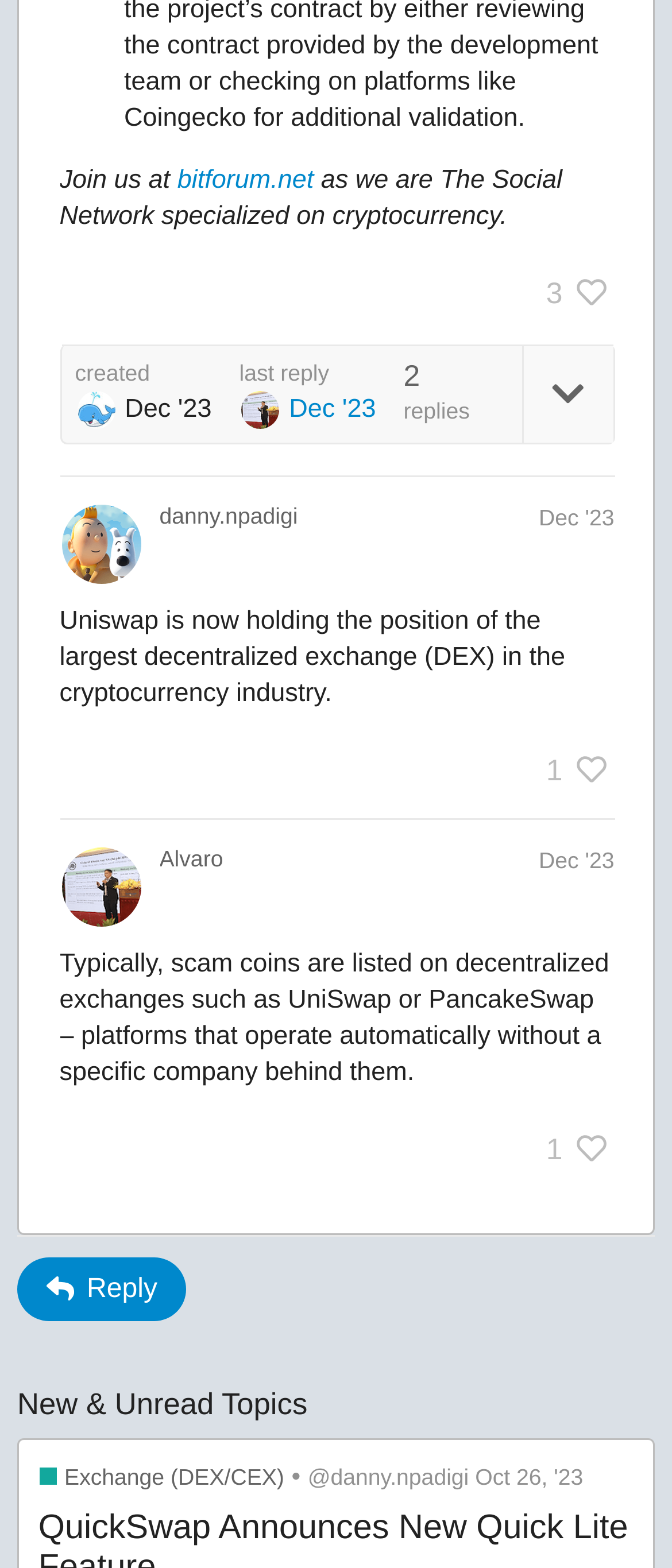Please specify the bounding box coordinates of the clickable region to carry out the following instruction: "Click on the 'Home' link". The coordinates should be four float numbers between 0 and 1, in the format [left, top, right, bottom].

None